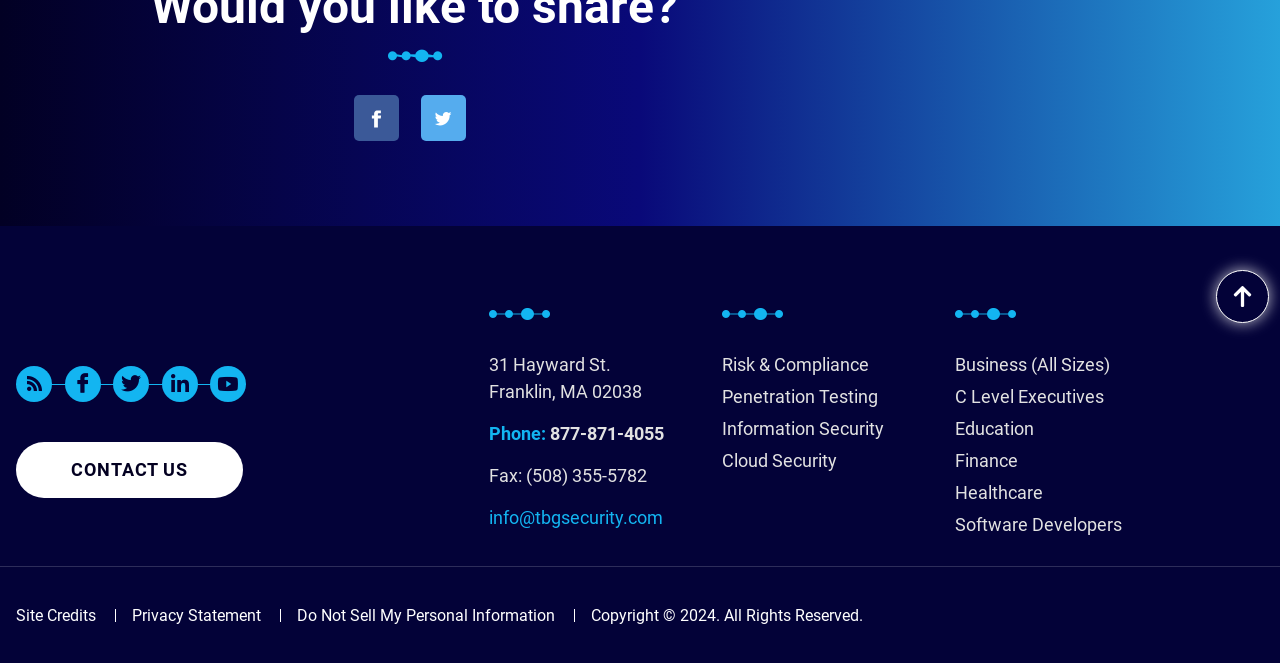What is the fax number of the company?
Please provide a single word or phrase as the answer based on the screenshot.

(508) 355-5782